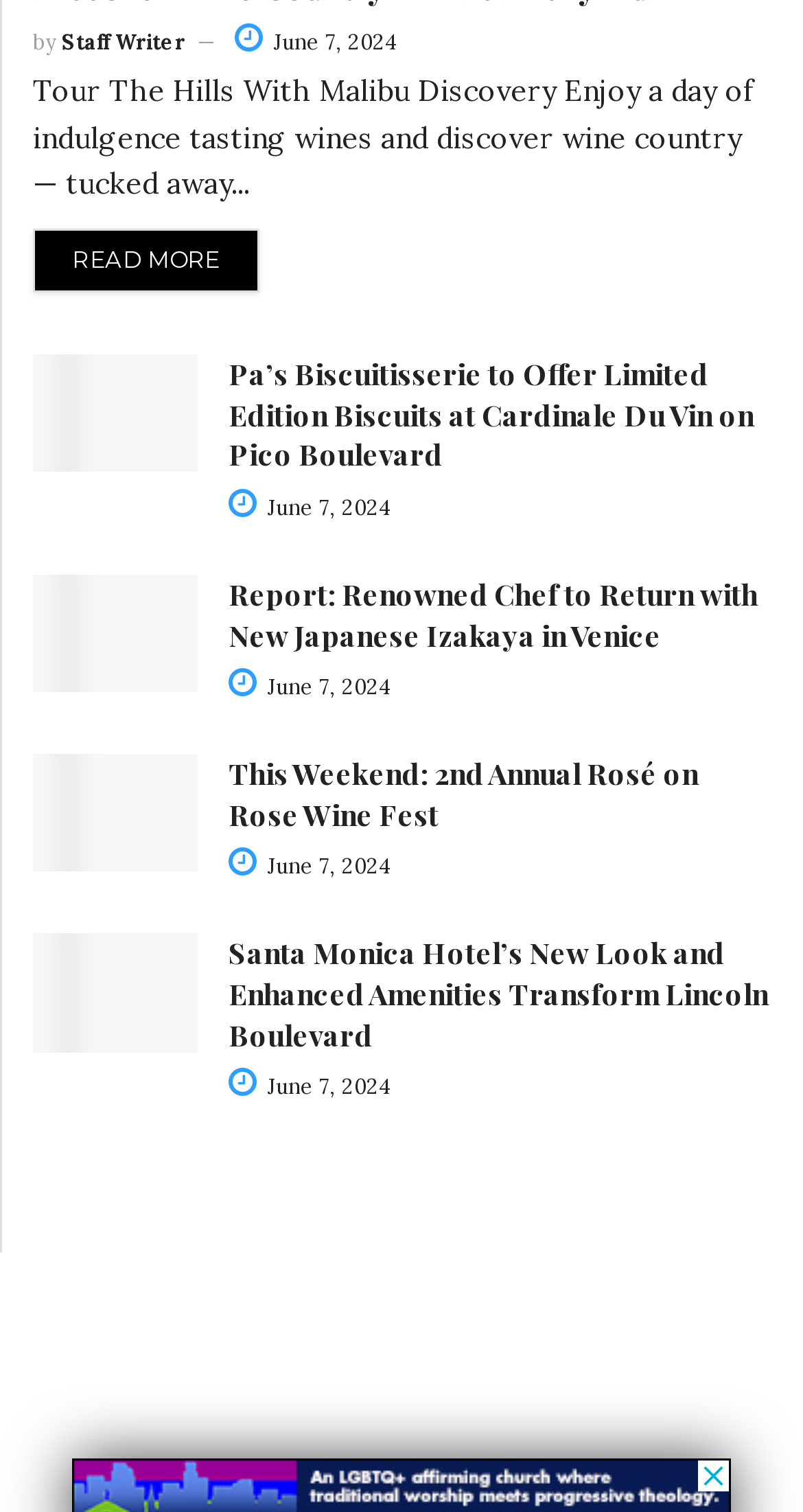Pinpoint the bounding box coordinates of the area that must be clicked to complete this instruction: "Read more about Malibu Discovery".

[0.041, 0.151, 0.323, 0.194]